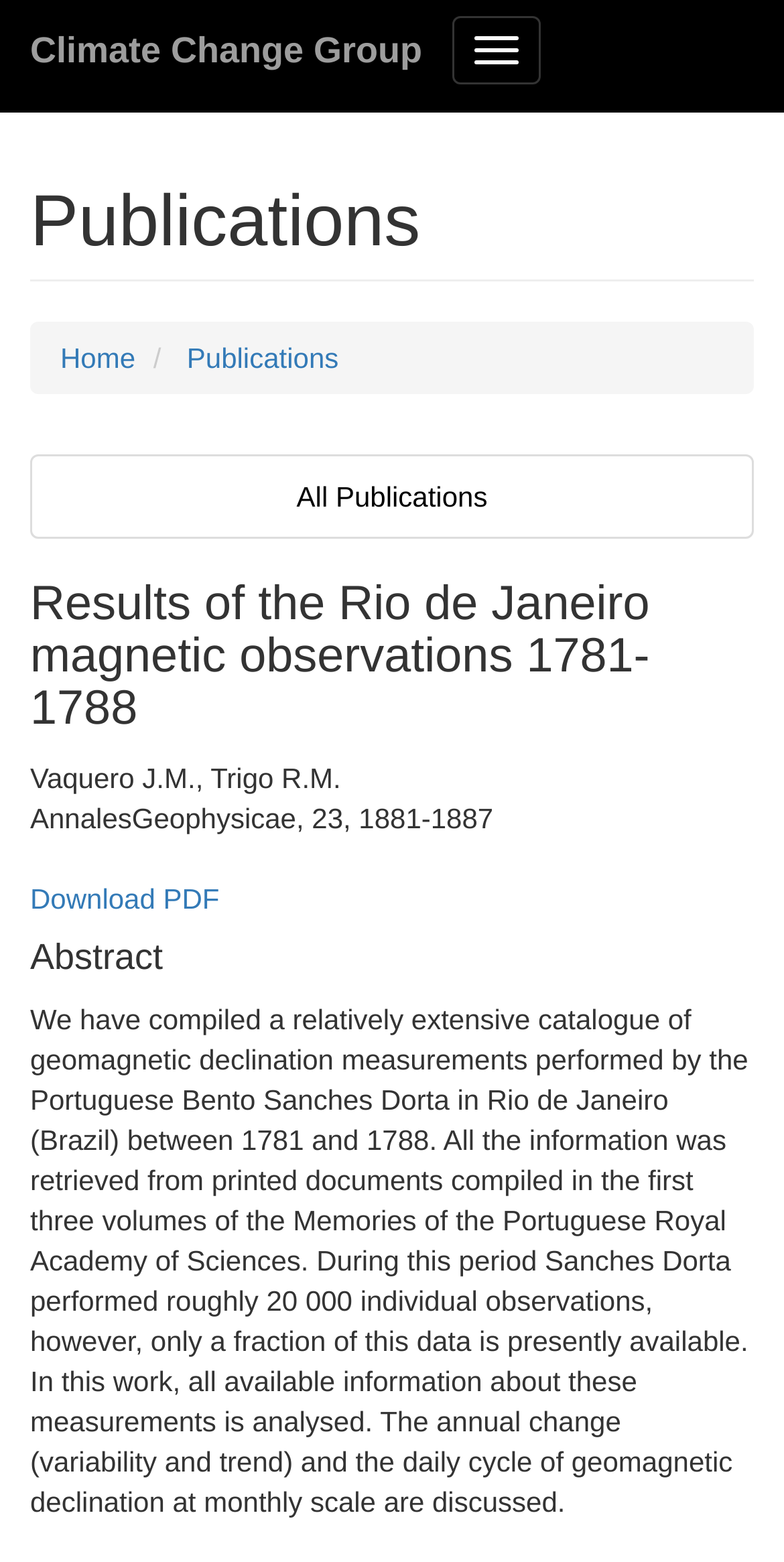What is the title of the publication?
Based on the image, respond with a single word or phrase.

Results of the Rio de Janeiro magnetic observations 1781-1788